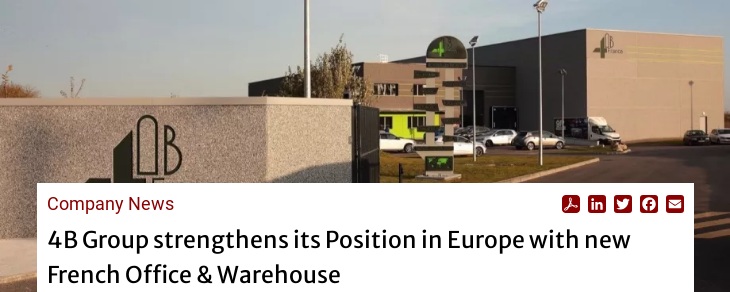What is showcased on the prominent sign in the foreground?
With the help of the image, please provide a detailed response to the question.

The caption explicitly states that the prominent sign in the foreground showcases the company logo, symbolizing the firm's expansion into Europe.